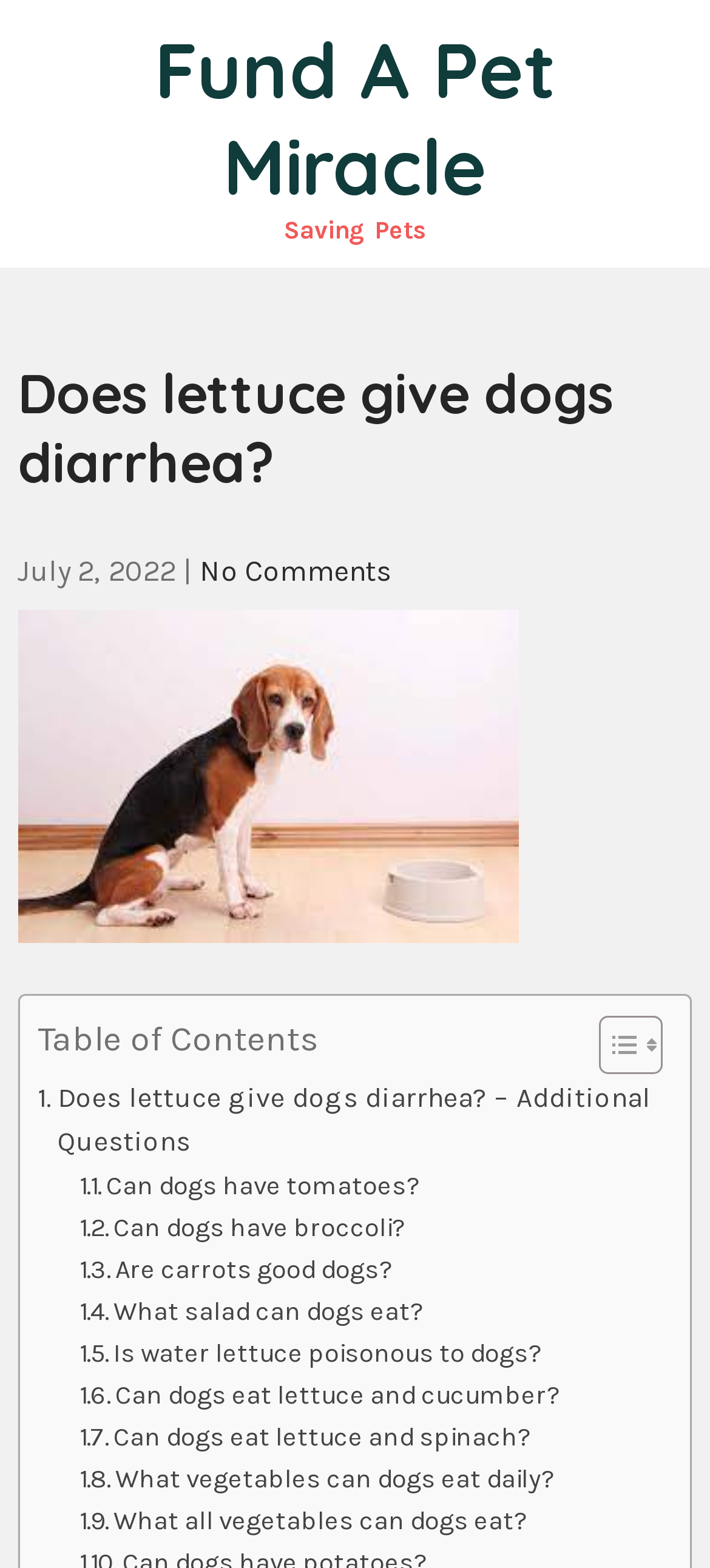Answer the question with a brief word or phrase:
What is the date of the article?

July 2, 2022